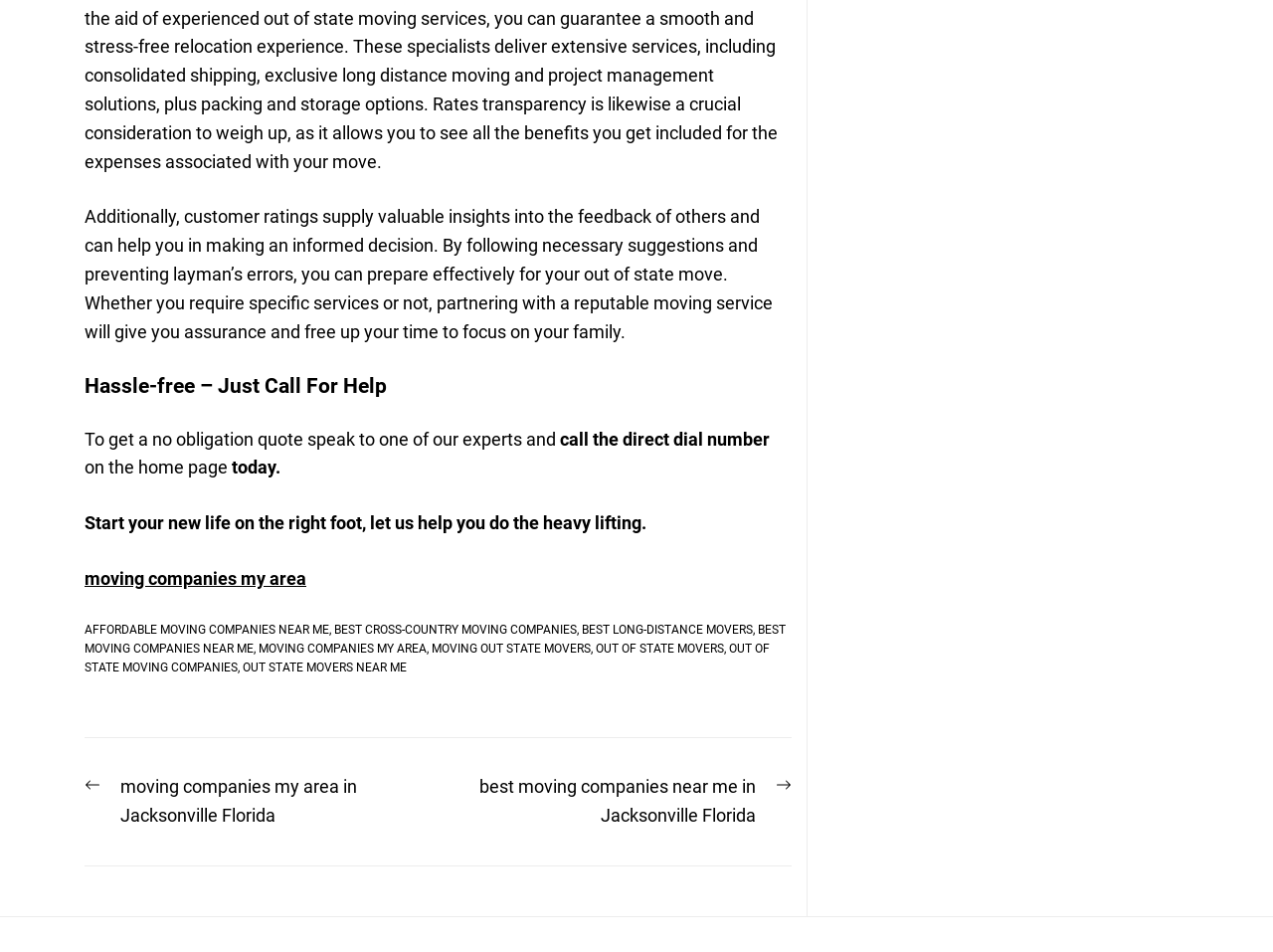Find the bounding box coordinates for the area that must be clicked to perform this action: "Read previous post".

[0.066, 0.812, 0.329, 0.873]